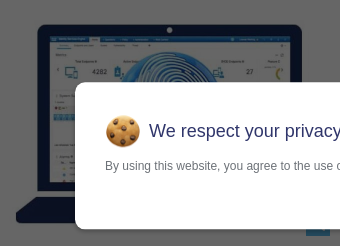What is the purpose of the overlaid message?
Refer to the screenshot and deliver a thorough answer to the question presented.

The overlaid message 'We respect your privacy!' accompanied by a cookie icon is intended to inform users about the website's compliance with cookie usage regulations and to make them aware that by using the site, they are agreeing to the terms regarding cookie use.